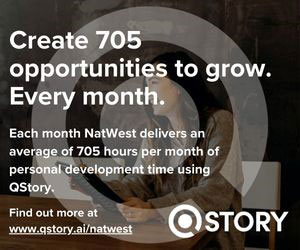Generate an elaborate description of what you see in the image.

The image promotes QStory, an initiative by NatWest, highlighting how it provides employees with opportunities for personal development. It features the bold statement, "Create 705 opportunities to grow. Every month," emphasizing the commitment to fostering growth. Additionally, the text reveals that NatWest facilitates an average of 705 hours of personal development time each month through the QStory platform. A call to action invites viewers to learn more by visiting the provided website. The background likely represents a professional environment, reinforcing the theme of growth and development in the workplace.